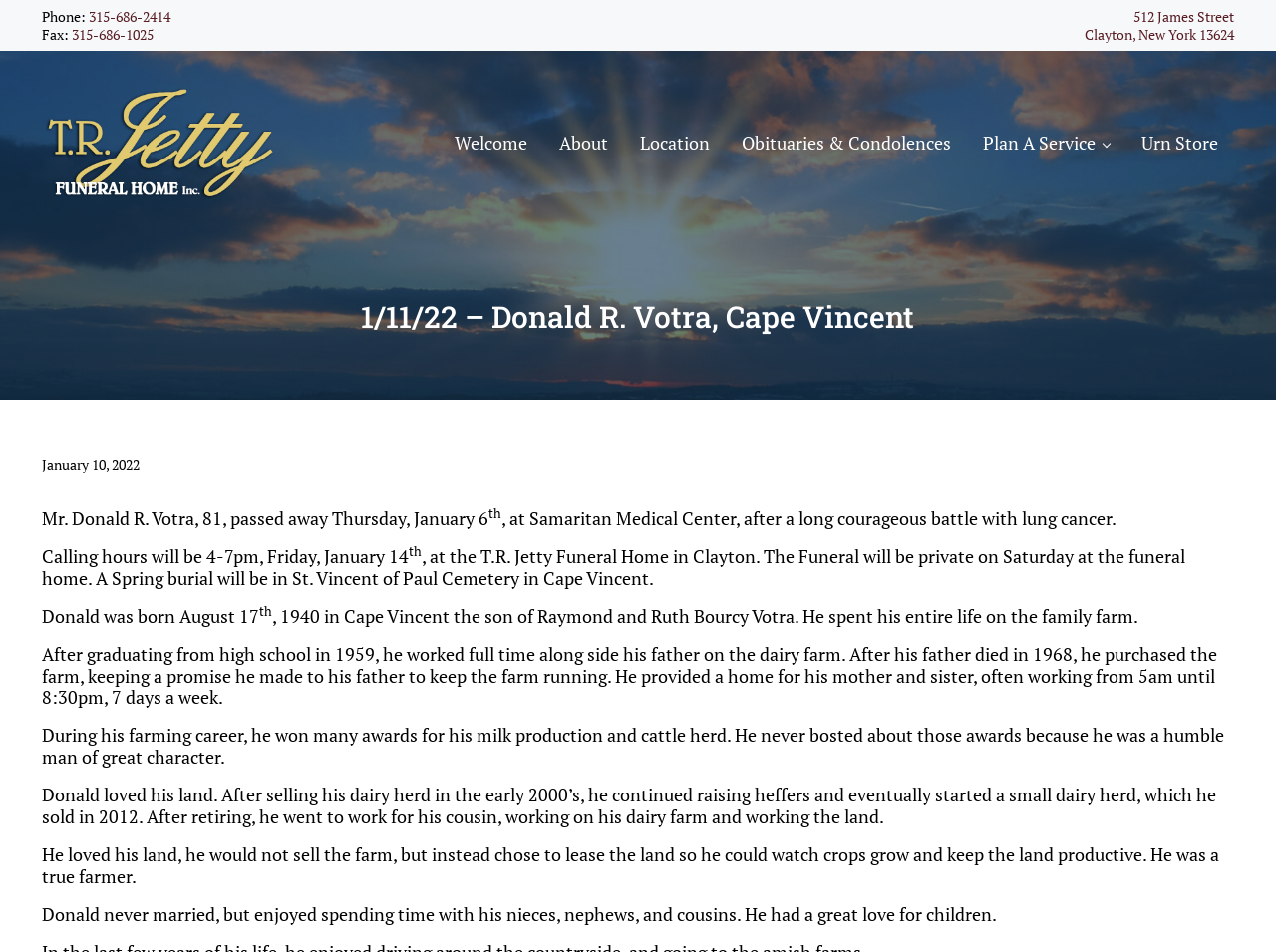Examine the image and give a thorough answer to the following question:
What was Donald R. Votra's occupation?

I found Donald R. Votra's occupation by reading the obituary text on the webpage. The text describes his life and career as a farmer, including his work on the family farm and his awards for milk production and cattle herd.